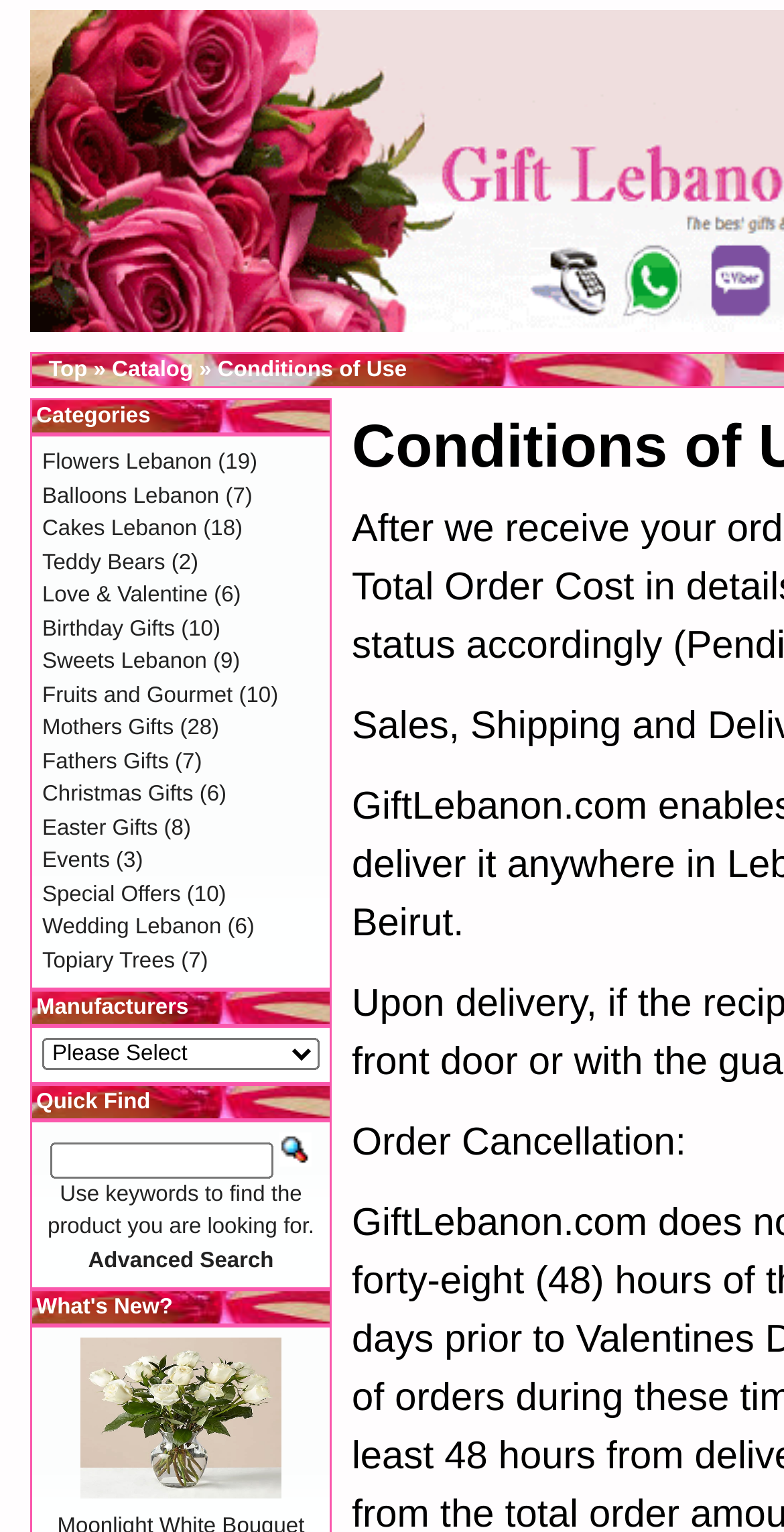Bounding box coordinates should be in the format (top-left x, top-left y, bottom-right x, bottom-right y) and all values should be floating point numbers between 0 and 1. Determine the bounding box coordinate for the UI element described as: Events

[0.054, 0.554, 0.14, 0.57]